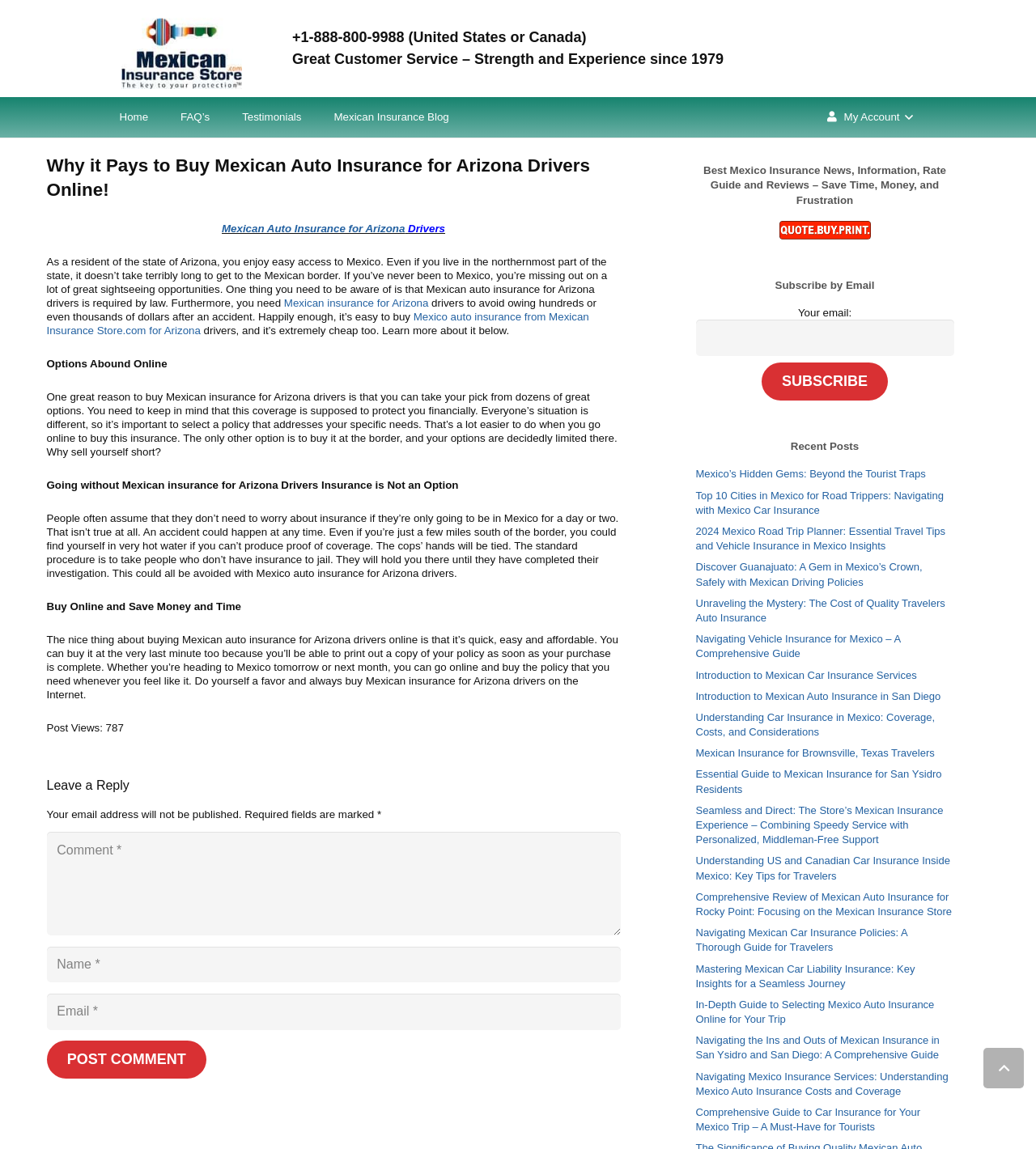Find the bounding box of the web element that fits this description: "Post Comment".

[0.045, 0.906, 0.199, 0.939]